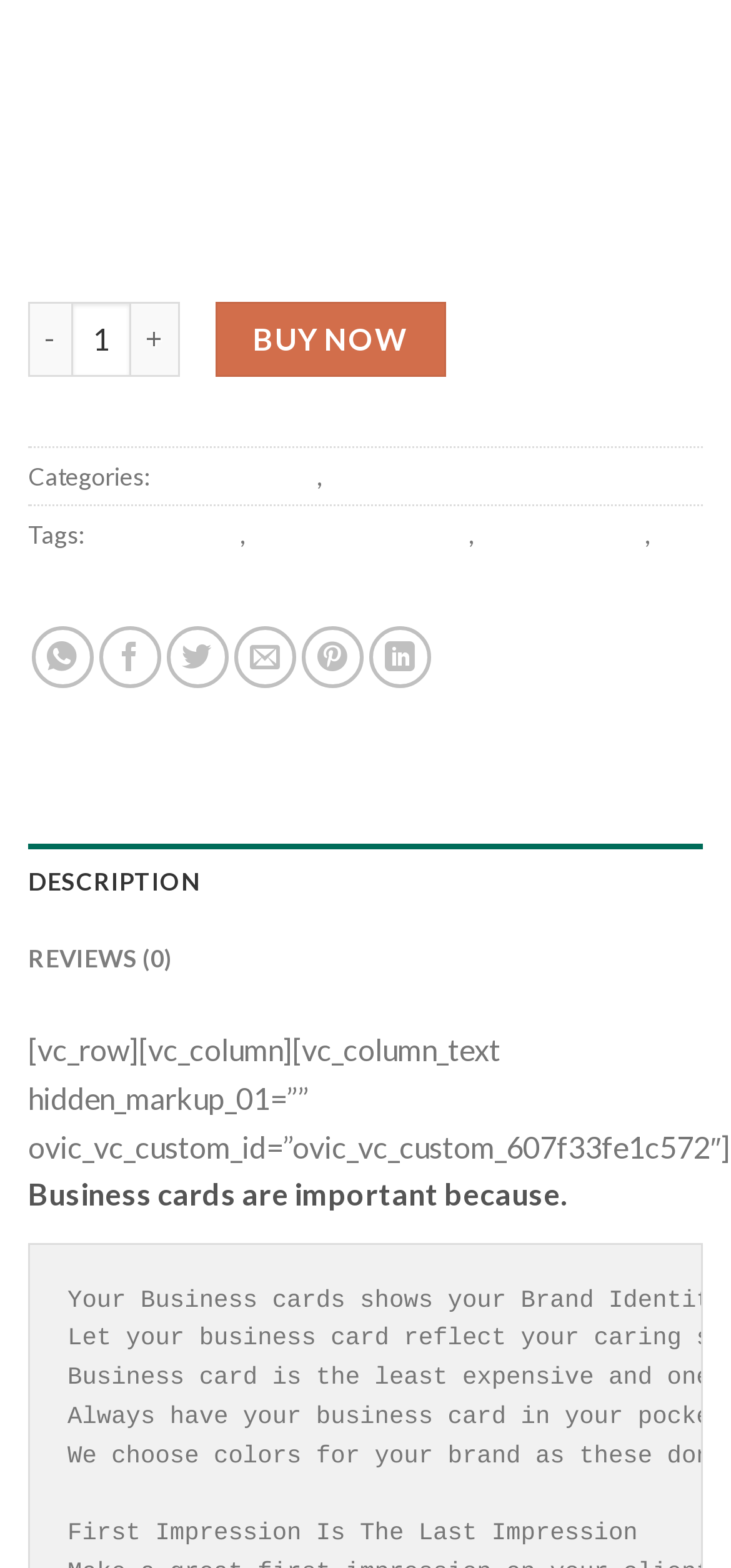Could you indicate the bounding box coordinates of the region to click in order to complete this instruction: "Decrease the quantity".

[0.038, 0.192, 0.097, 0.24]